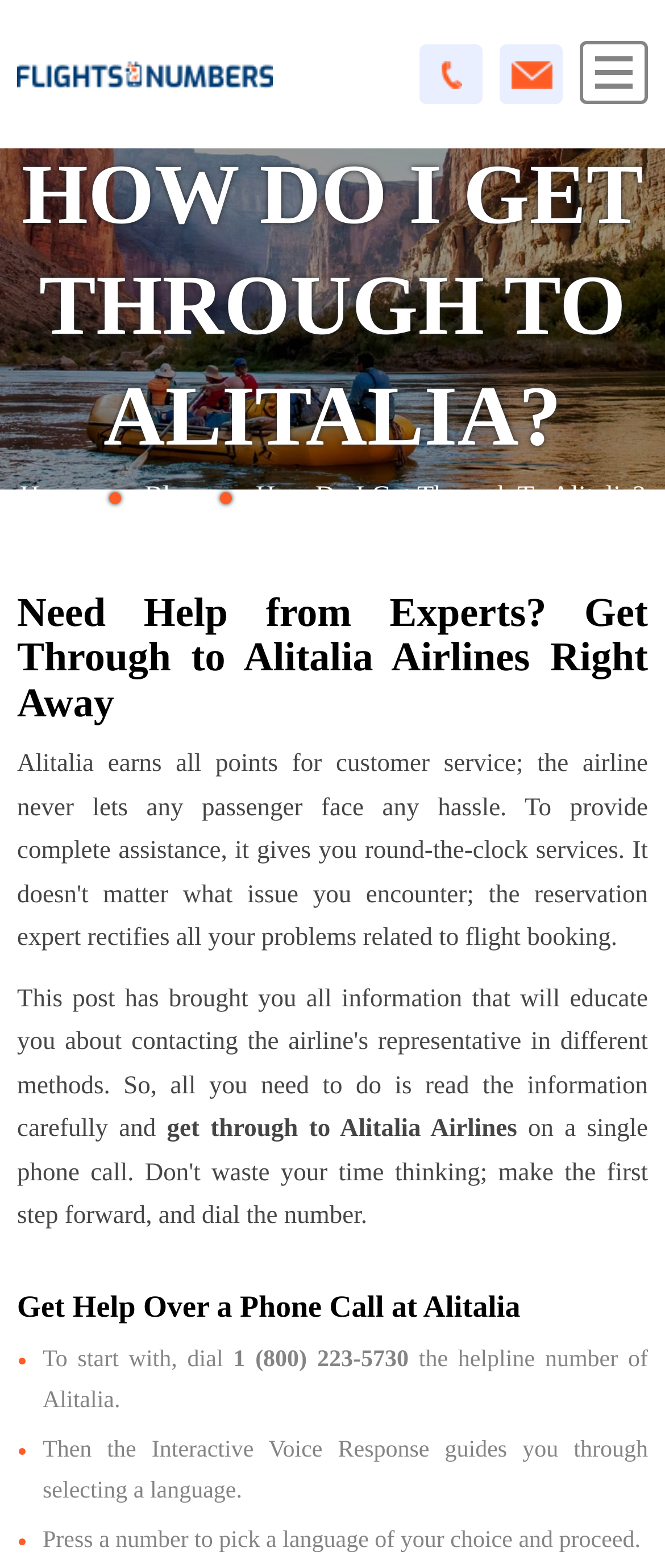What is the purpose of the Interactive Voice Response?
Please provide a single word or phrase answer based on the image.

Guides through selecting a language